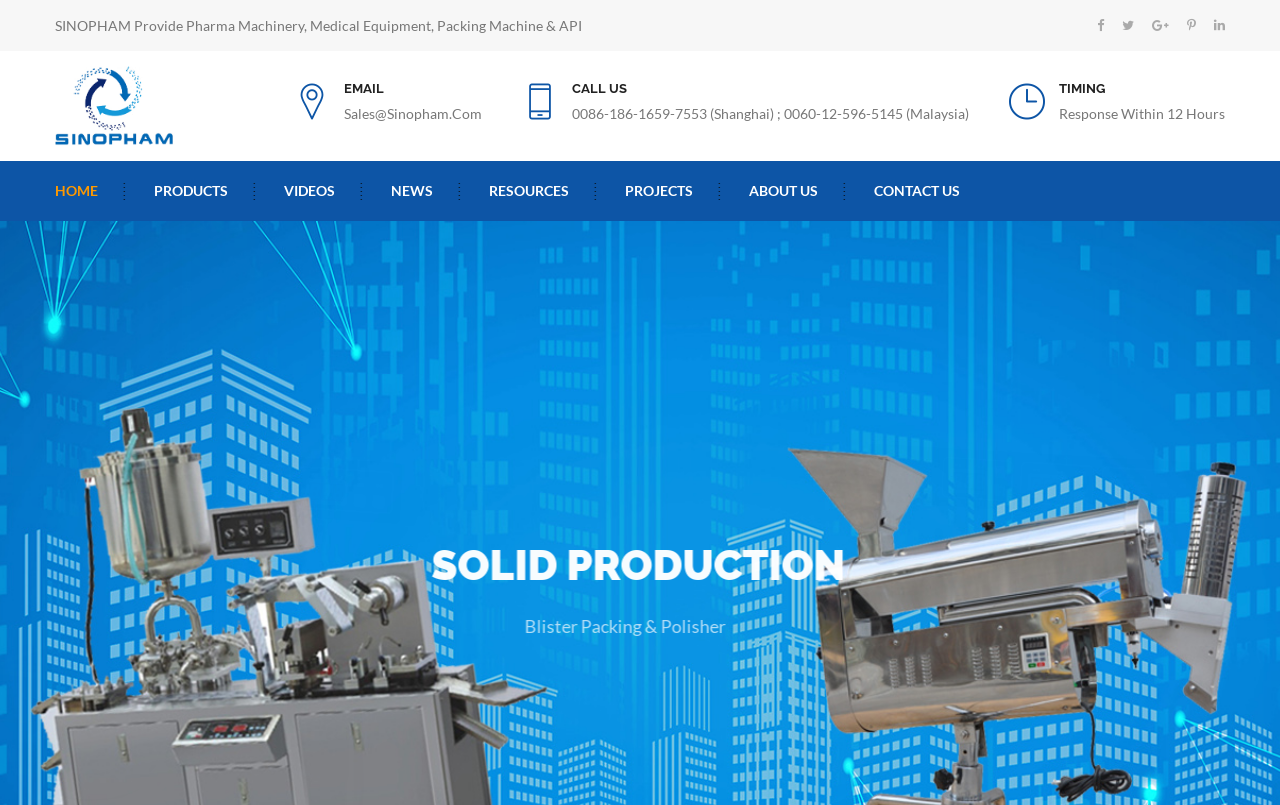How many phone numbers are mentioned on the webpage?
Can you provide an in-depth and detailed response to the question?

I found a section on the webpage with a static text 'CALL US' and a static text '0086-186-1659-7553 (Shanghai) ; 0060-12-596-5145 (Malaysia)'. This indicates that there are two phone numbers mentioned on the webpage, one for Shanghai and one for Malaysia.